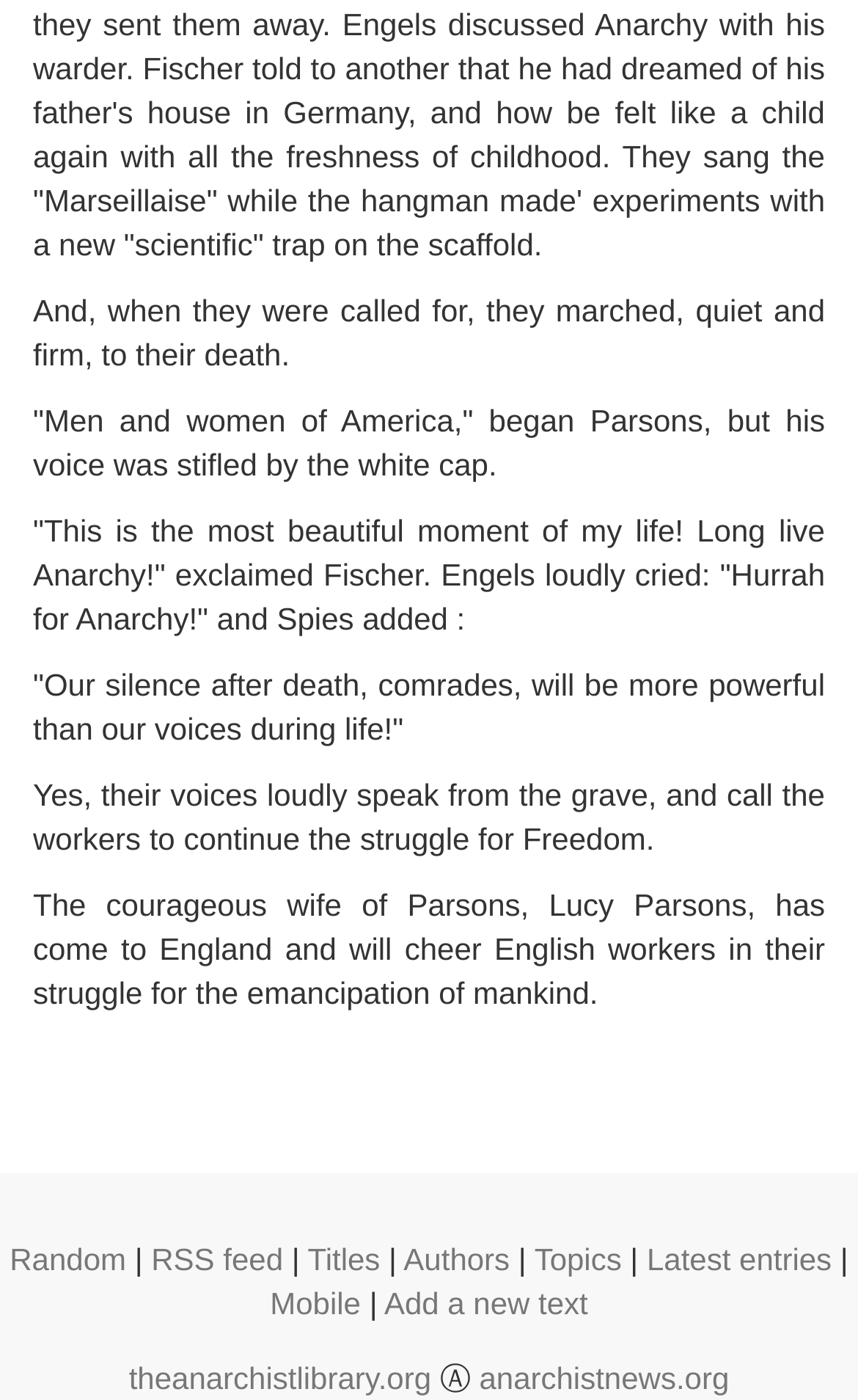How many quotes are displayed on the webpage?
Refer to the image and provide a detailed answer to the question.

There are four quotes displayed on the webpage, each attributed to a different individual: Parsons, Fischer, Engels, and Spies. The quotes are presented in a block of text at the top of the webpage.